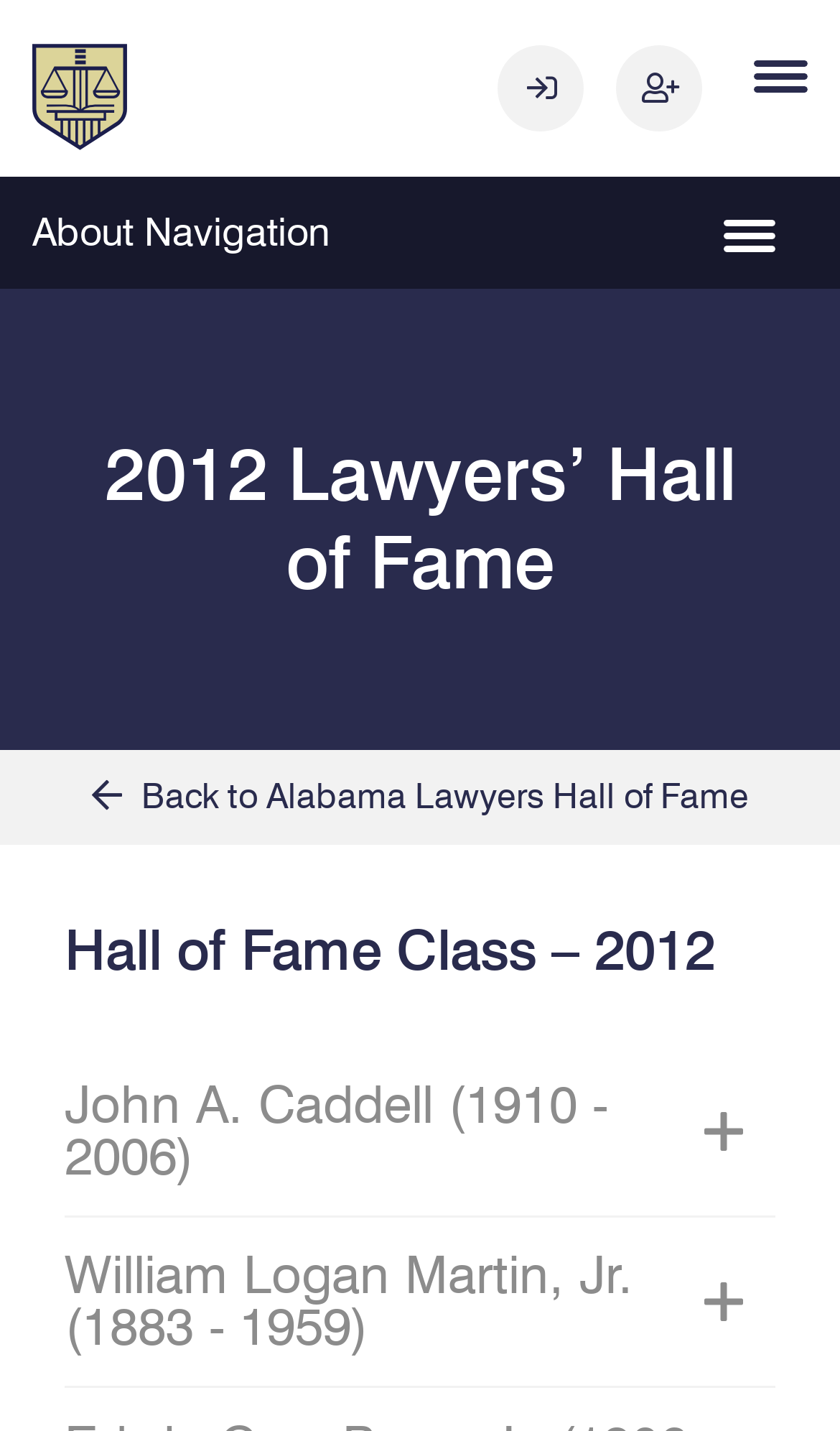Give a detailed account of the webpage, highlighting key information.

The webpage is about the 2012 Lawyers' Hall of Fame. At the top left, there is a logo image and a link next to it. On the top right, there are three icons with links: a member login link, a find a member link, and another icon. 

Below the top section, there is a heading that says "About Navigation". Underneath this heading, there is a larger heading that reads "2012 Lawyers' Hall of Fame". 

To the right of the "2012 Lawyers' Hall of Fame" heading, there is a link that says "Back to Alabama Lawyers Hall of Fame". Below this link, there is a header section that contains a heading that says "Hall of Fame Class – 2012". 

Underneath the "Hall of Fame Class – 2012" heading, there are two description list terms. The first term contains a link to John A. Caddell's profile, and the second term contains a link to William Logan Martin, Jr.'s profile.